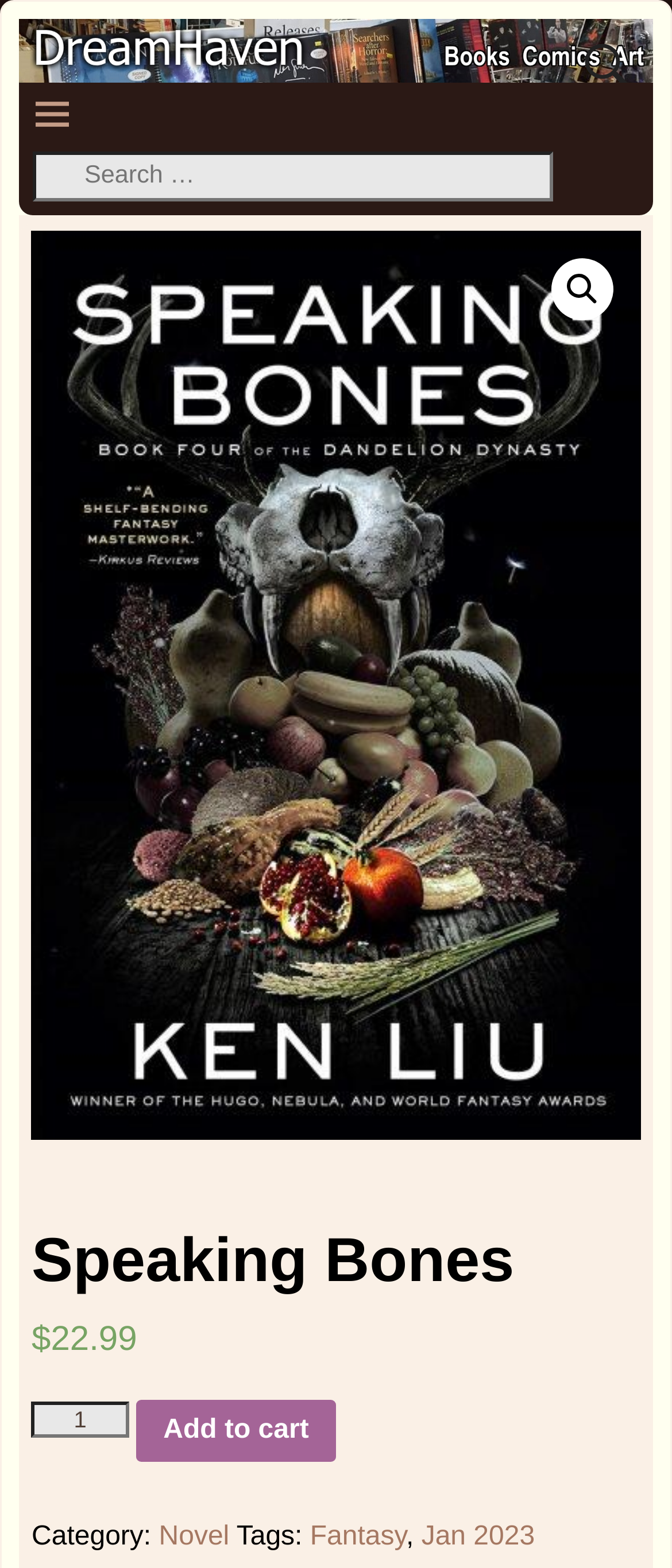What is the format of the book?
Look at the image and provide a short answer using one word or a phrase.

Trade Paperback